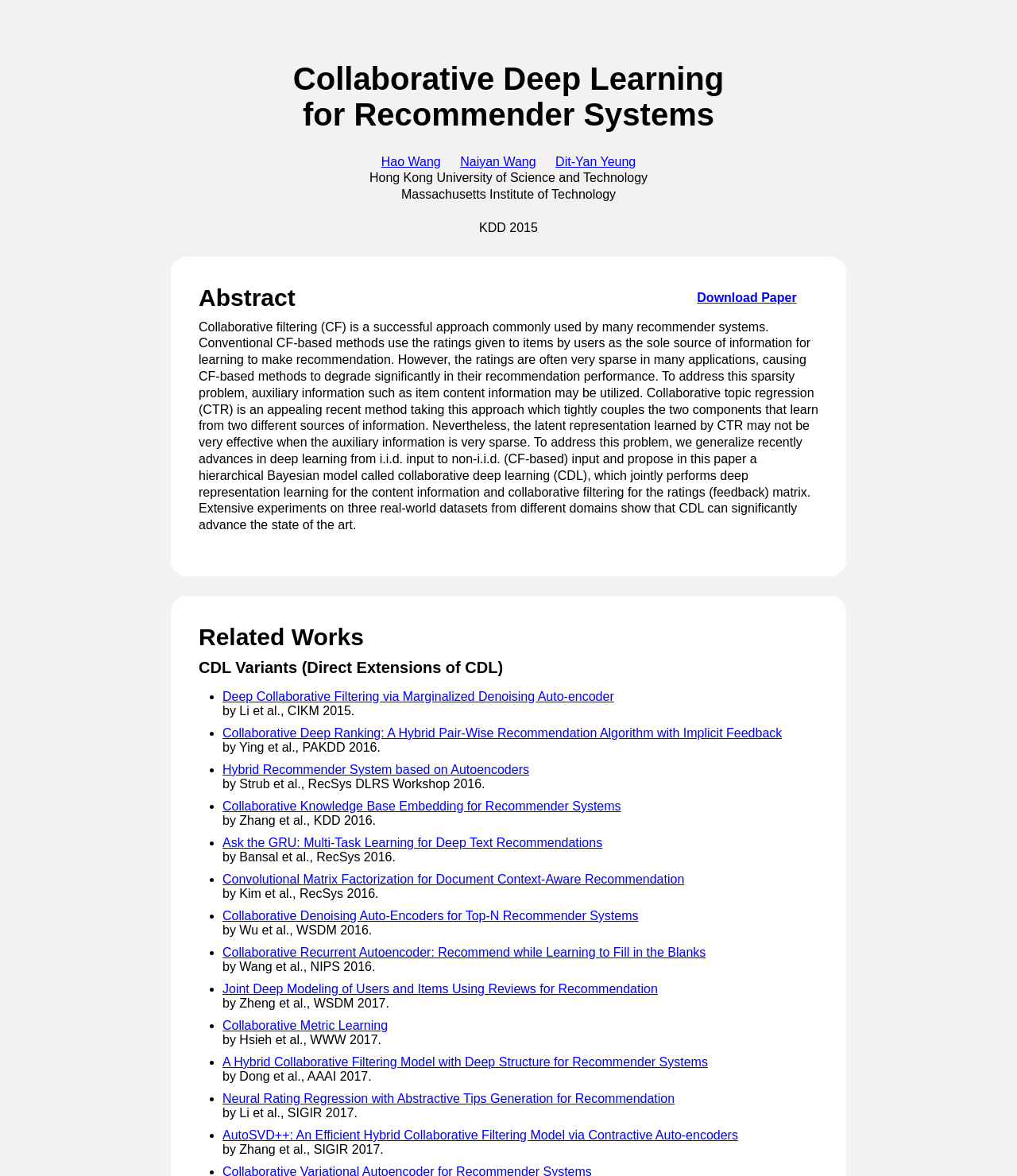Please extract the webpage's main title and generate its text content.

Collaborative Deep Learning
for Recommender Systems